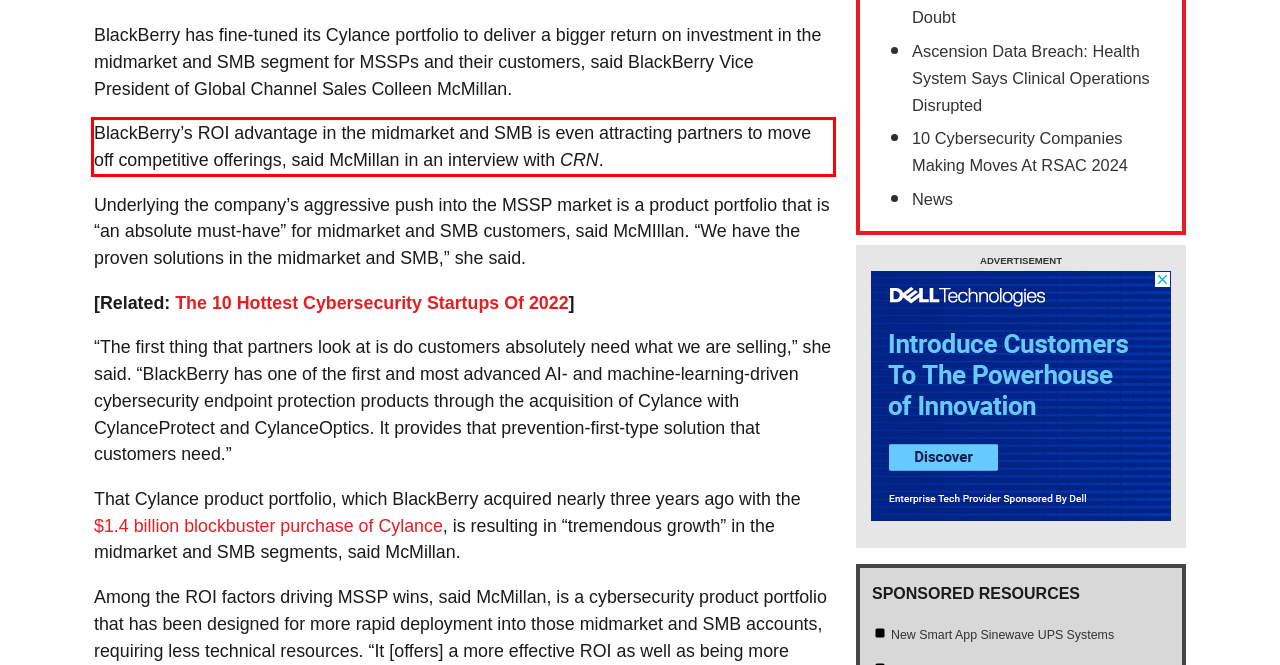Given a screenshot of a webpage with a red bounding box, extract the text content from the UI element inside the red bounding box.

BlackBerry’s ROI advantage in the midmarket and SMB is even attracting partners to move off competitive offerings, said McMillan in an interview with CRN.